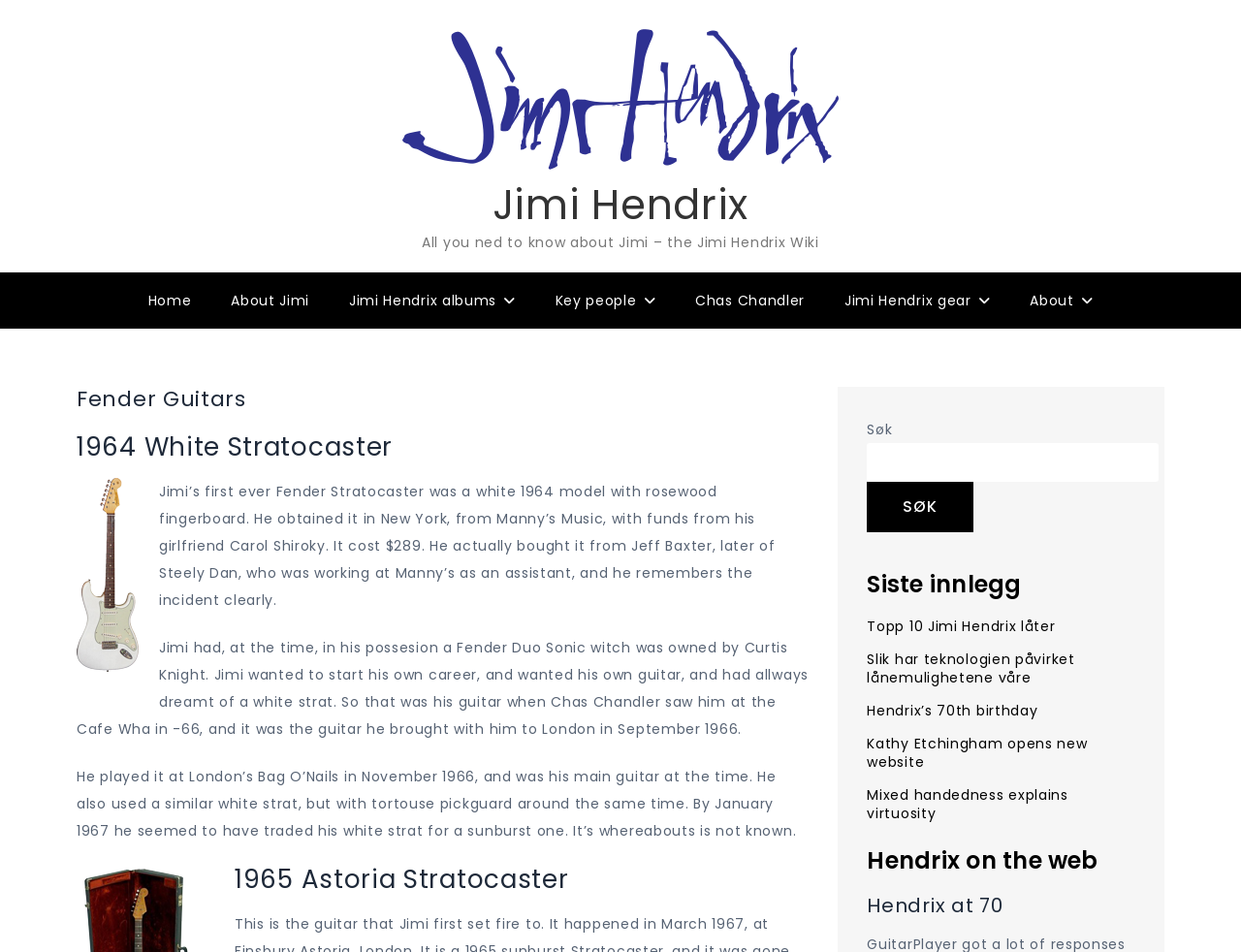What is the name of the music store where Jimi Hendrix bought his first Fender Stratocaster?
Provide a detailed and extensive answer to the question.

I found this answer by reading the text below the heading '1964 White Stratocaster', which states that Jimi obtained the guitar in New York, from Manny's Music, with funds from his girlfriend Carol Shiroky.